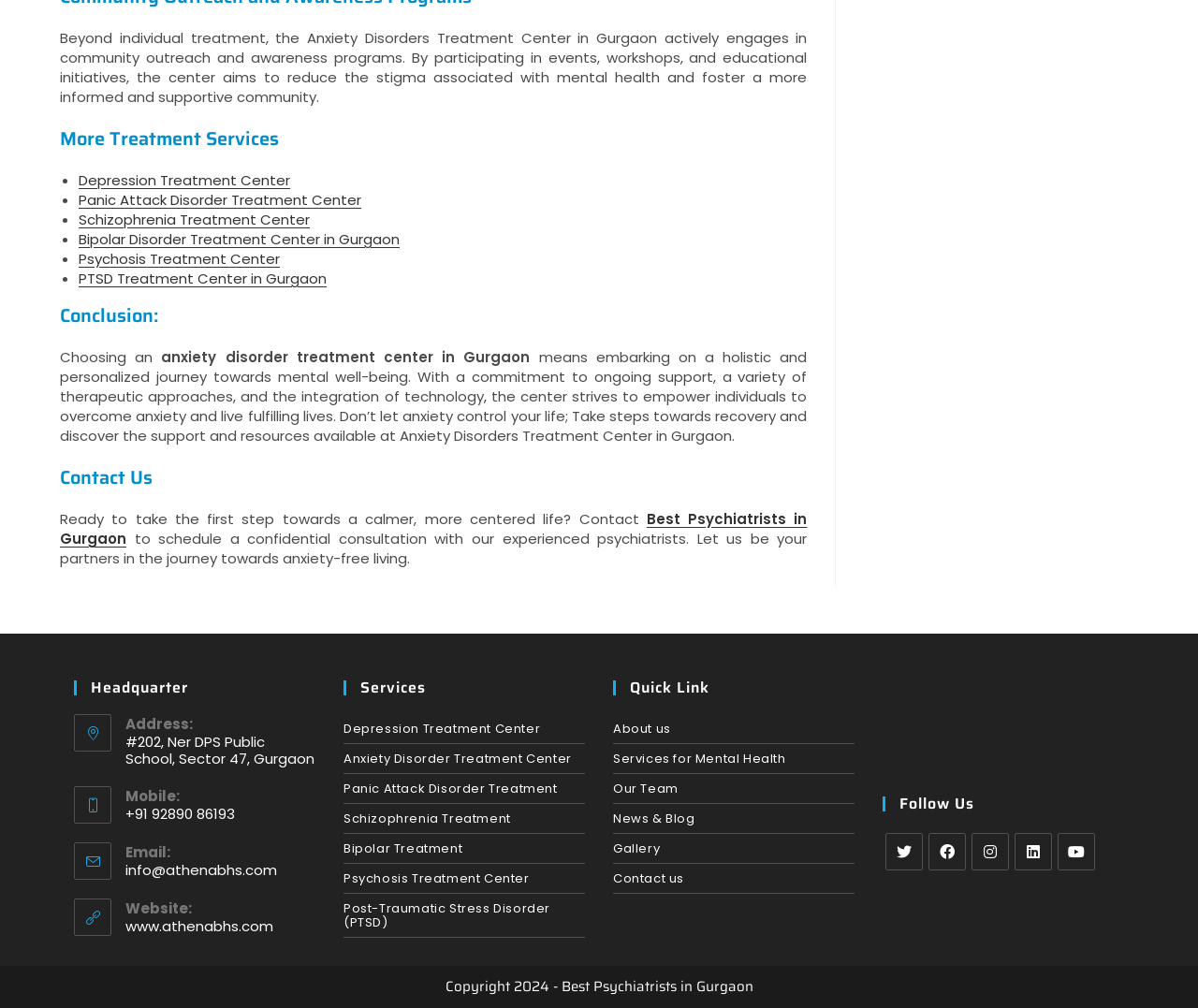Give a succinct answer to this question in a single word or phrase: 
What services does the treatment center offer?

Depression, Anxiety, Panic Attack, Schizophrenia, Bipolar, Psychosis, PTSD